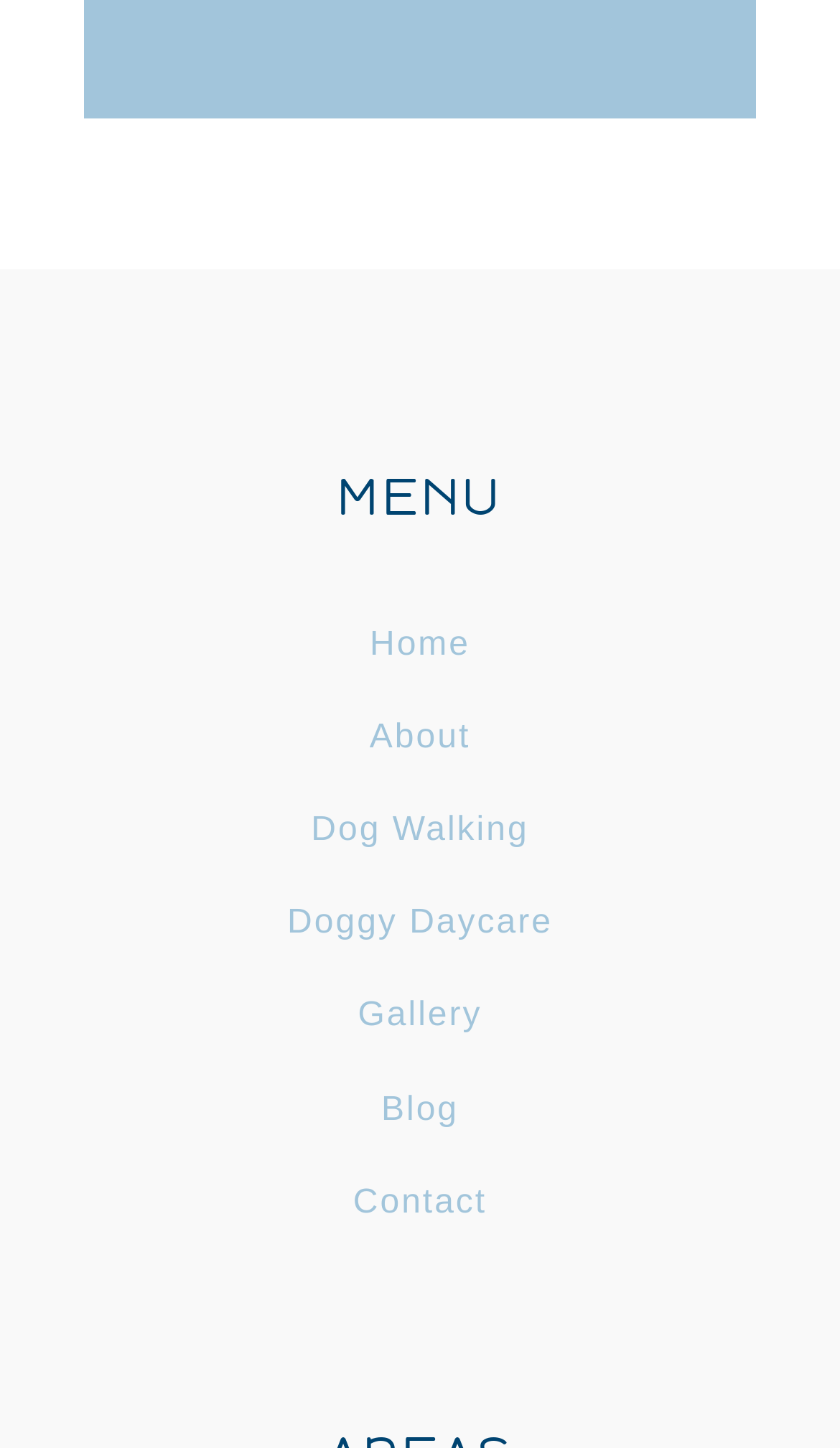What is the position of the 'Gallery' link?
Use the screenshot to answer the question with a single word or phrase.

Fifth